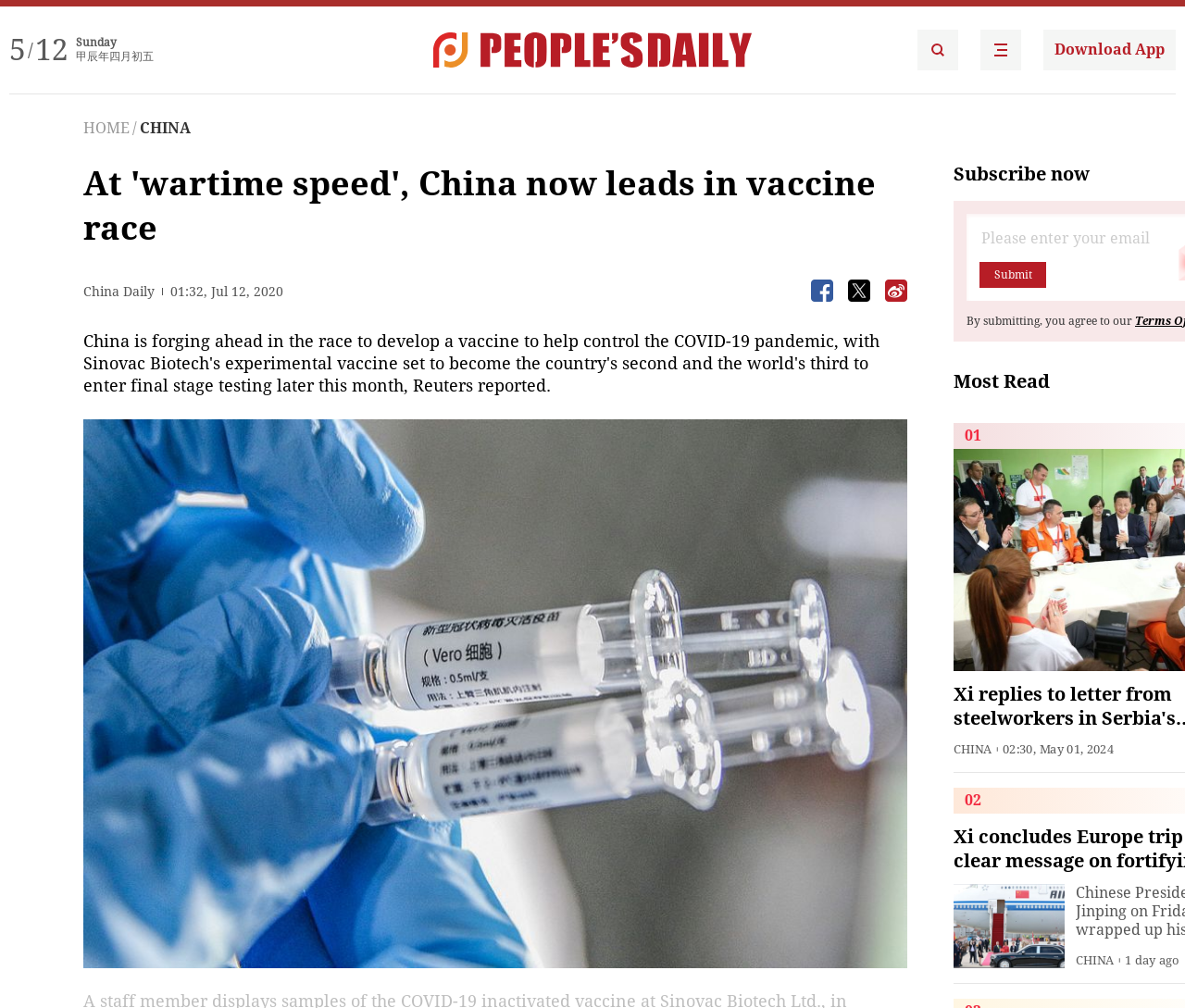What is the time of the news article?
Look at the image and answer with only one word or phrase.

01:32